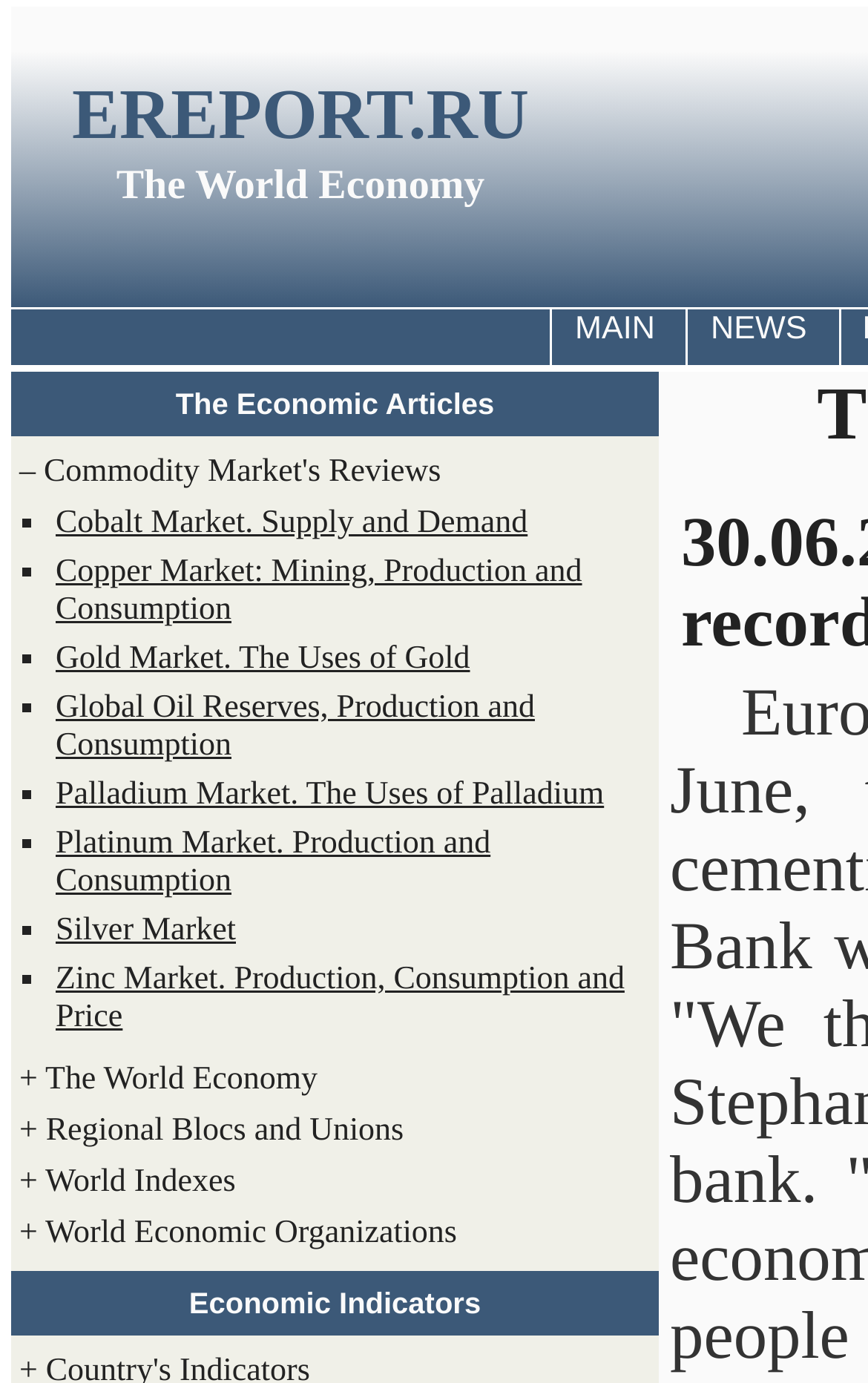What is the section title above the 'Economic Indicators' heading?
Based on the image content, provide your answer in one word or a short phrase.

The Economic Articles